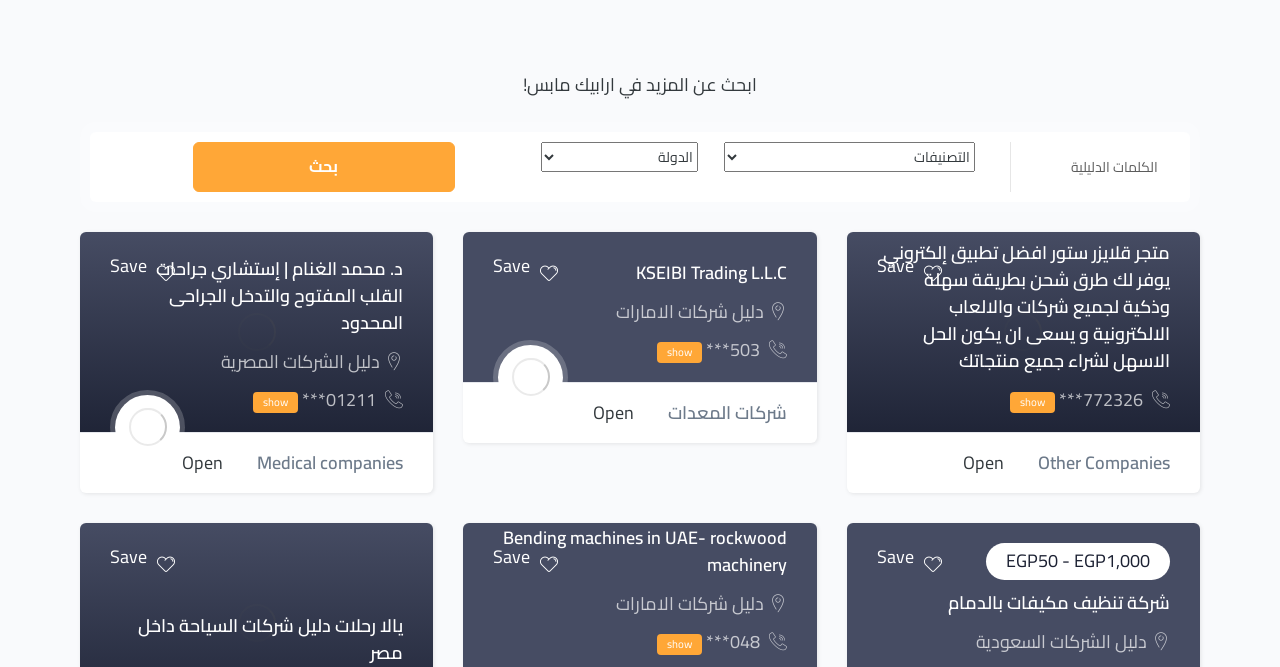Please provide a one-word or short phrase answer to the question:
What is the search button text?

بحث